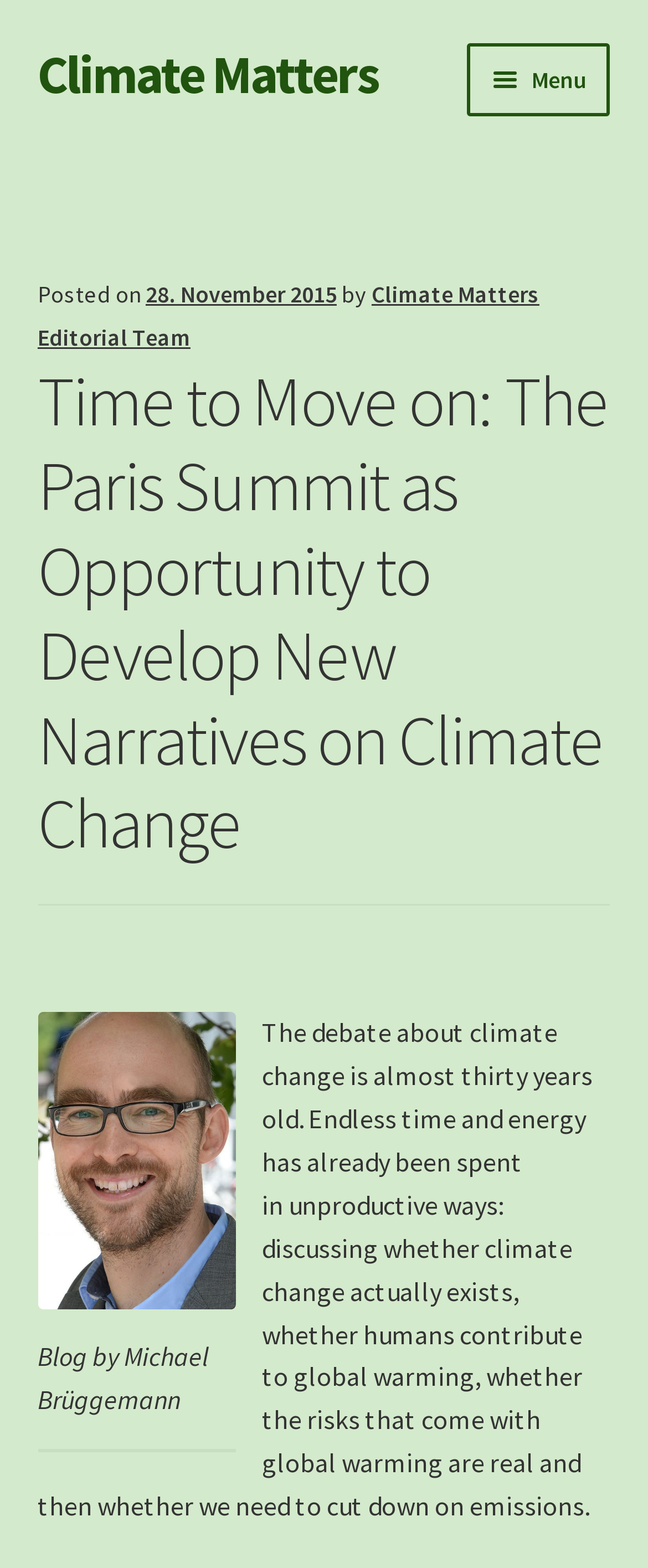Identify the bounding box coordinates for the region to click in order to carry out this instruction: "Go to 'Categories'". Provide the coordinates using four float numbers between 0 and 1, formatted as [left, top, right, bottom].

[0.058, 0.074, 0.942, 0.131]